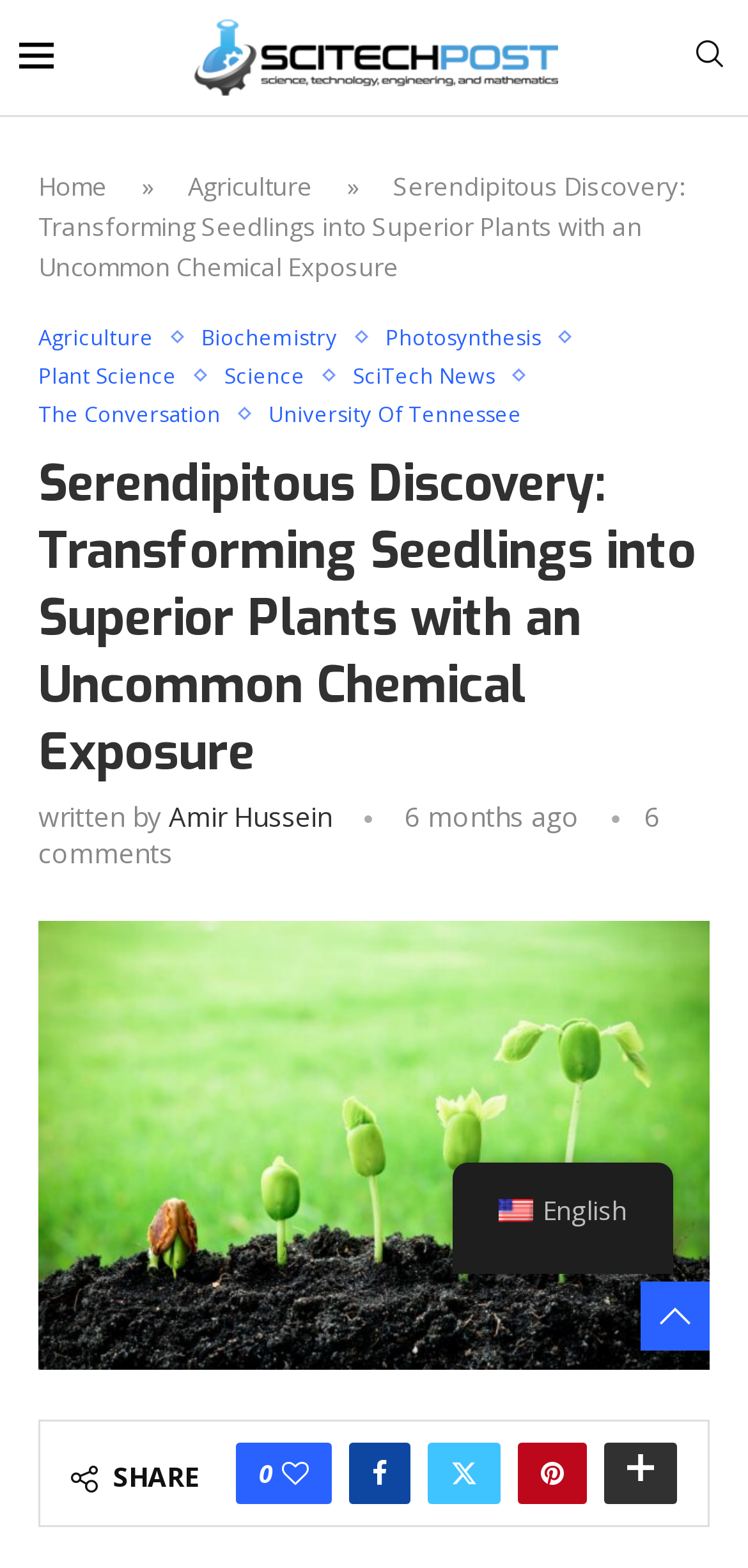Locate the bounding box of the UI element described in the following text: "Plant Science".

[0.051, 0.231, 0.262, 0.247]